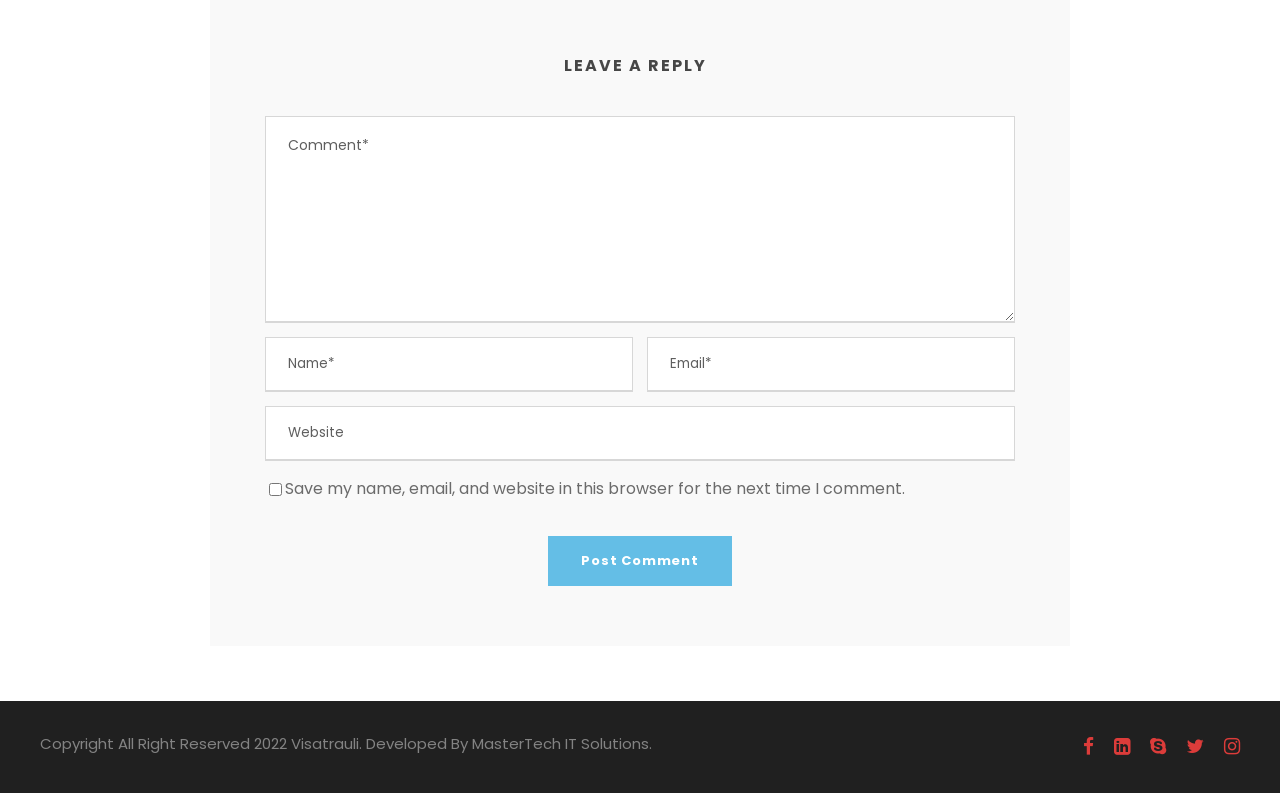Respond to the following question with a brief word or phrase:
Is the checkbox checked by default?

No